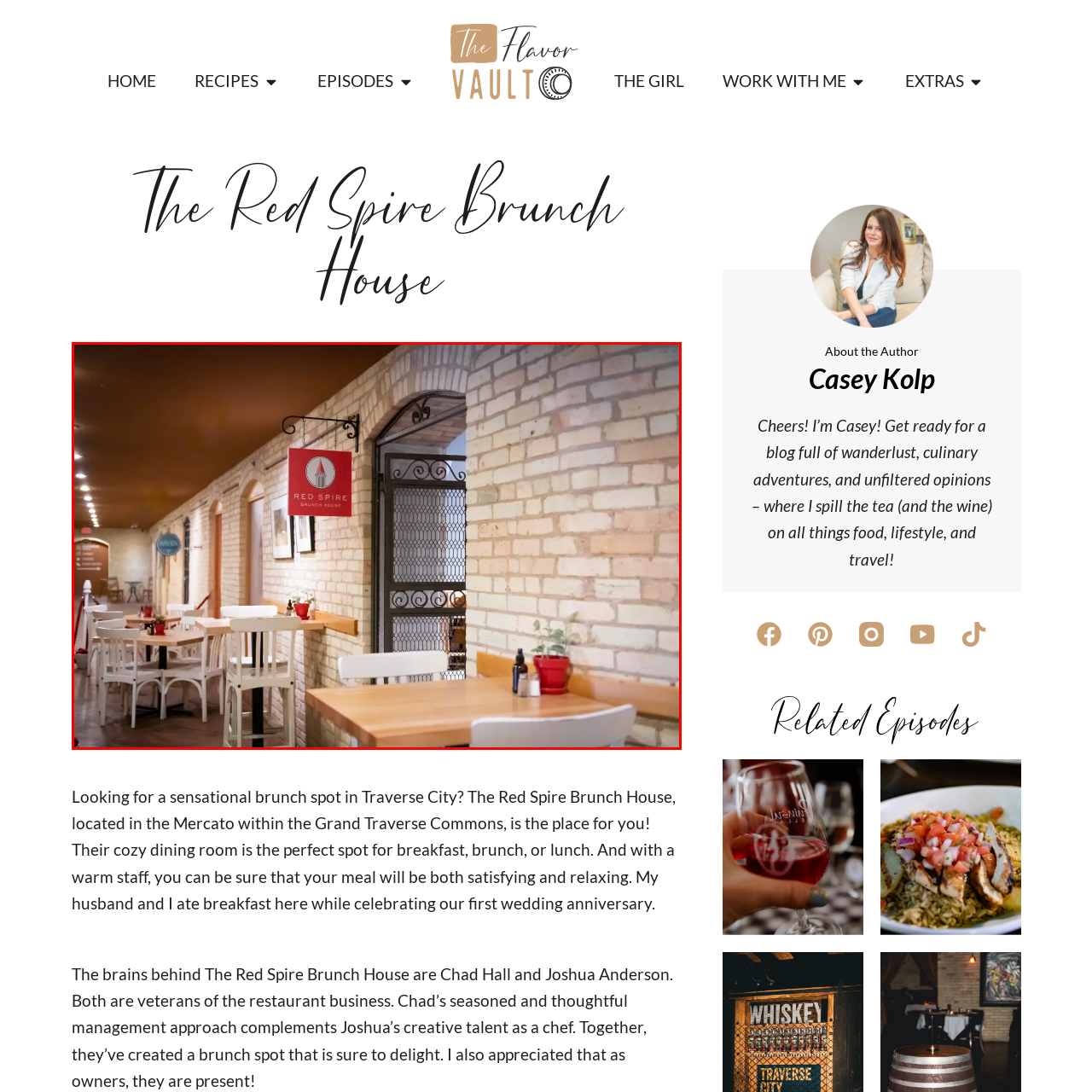Describe fully the image that is contained within the red bounding box.

The image captures the inviting entrance and dining area of the Red Spire Brunch House, located in Traverse City, Michigan. The warm and cozy ambiance is highlighted by well-lit wooden tables with white chairs, creating a comfortable setting for guests. A vibrant red sign hanging above the entrance displays the name of the establishment, while exposed brick walls add a touch of rustic charm. The scene is accentuated by decor elements such as plants on the tables, enhancing the welcoming atmosphere of this popular brunch spot, perfect for enjoying breakfast, brunch, or lunch. The overall decor suggests a blend of casual elegance and homely comfort, promising satisfying and relaxing dining experiences.